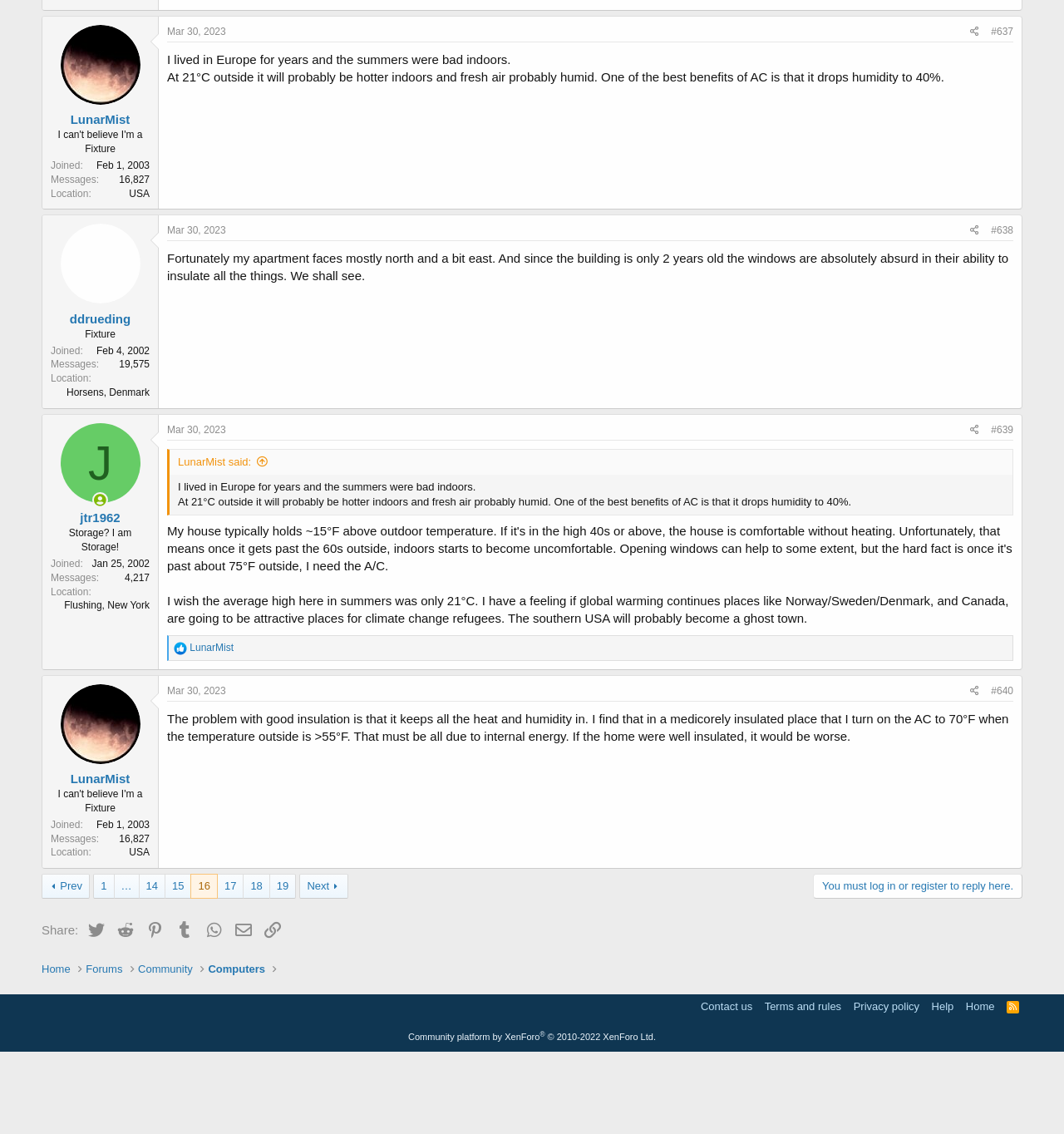What is the username of the first user?
Based on the screenshot, provide your answer in one word or phrase.

LunarMist